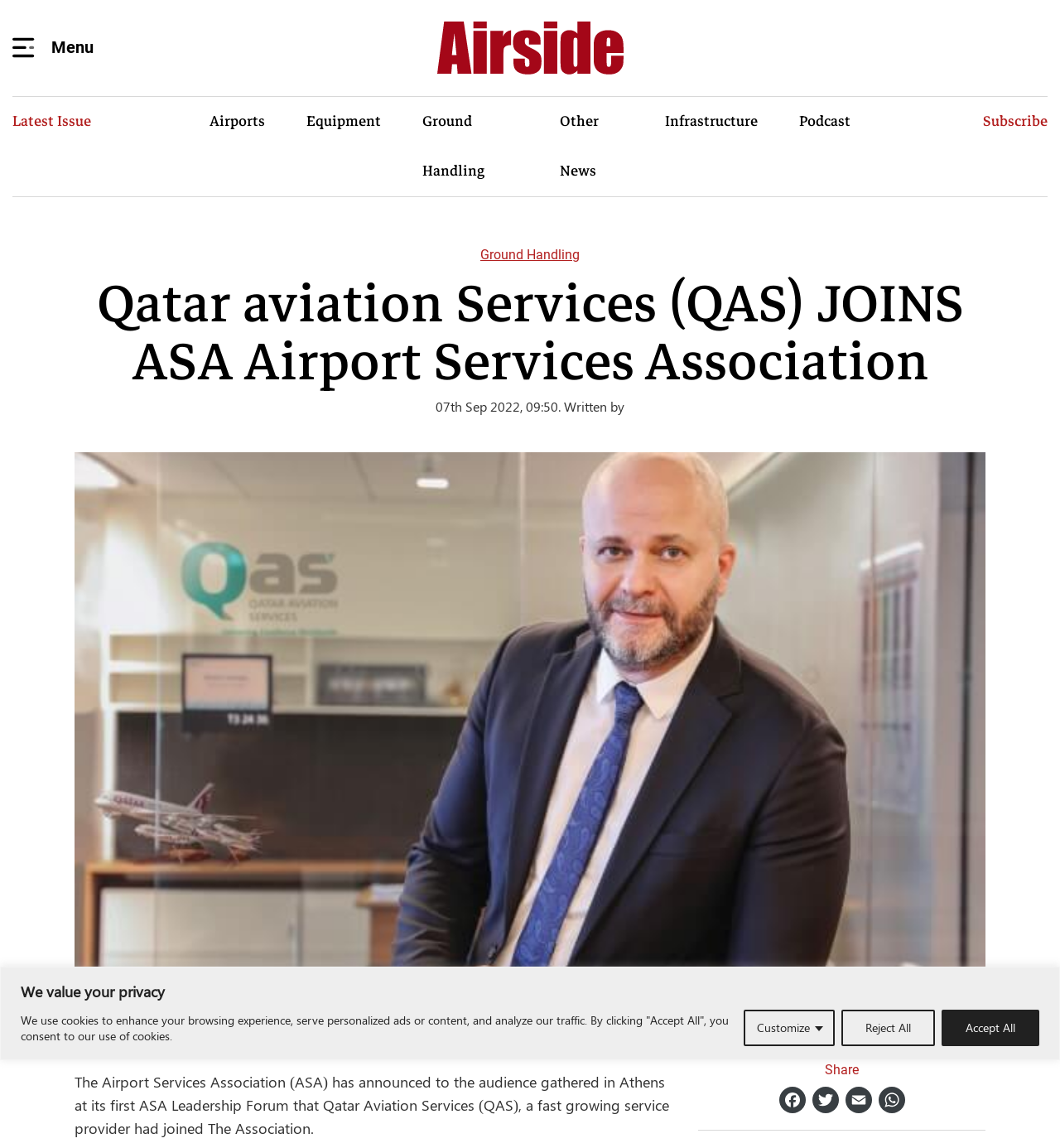Can you find the bounding box coordinates for the element to click on to achieve the instruction: "Explore Airports"?

[0.178, 0.084, 0.27, 0.128]